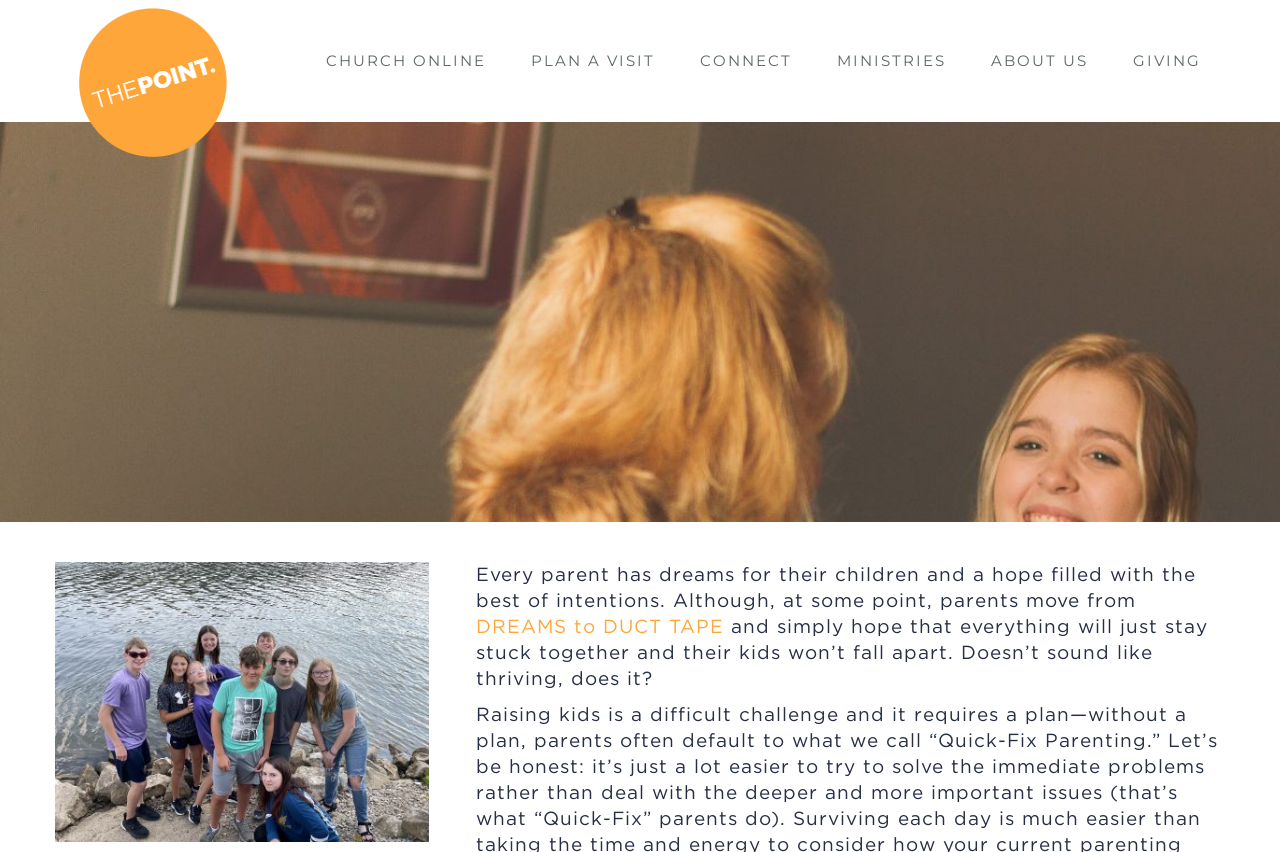What is the topic of the page title bar?
Ensure your answer is thorough and detailed.

The page title bar contains an image and a heading that talks about parents having dreams for their children and hoping that everything will stay together, which suggests that the topic is related to parenting.